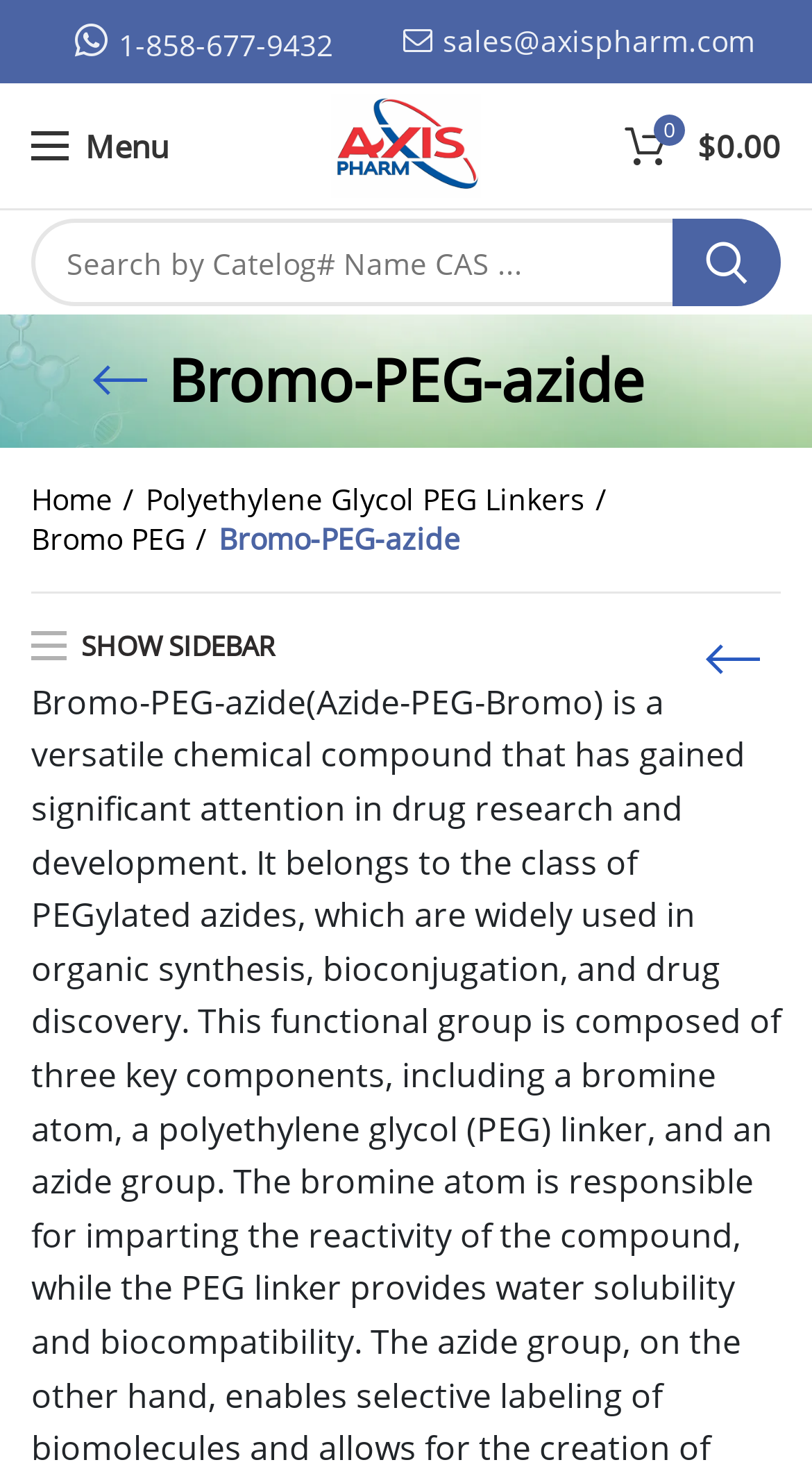Respond to the following query with just one word or a short phrase: 
What is the email address to contact?

sales@axispharm.com